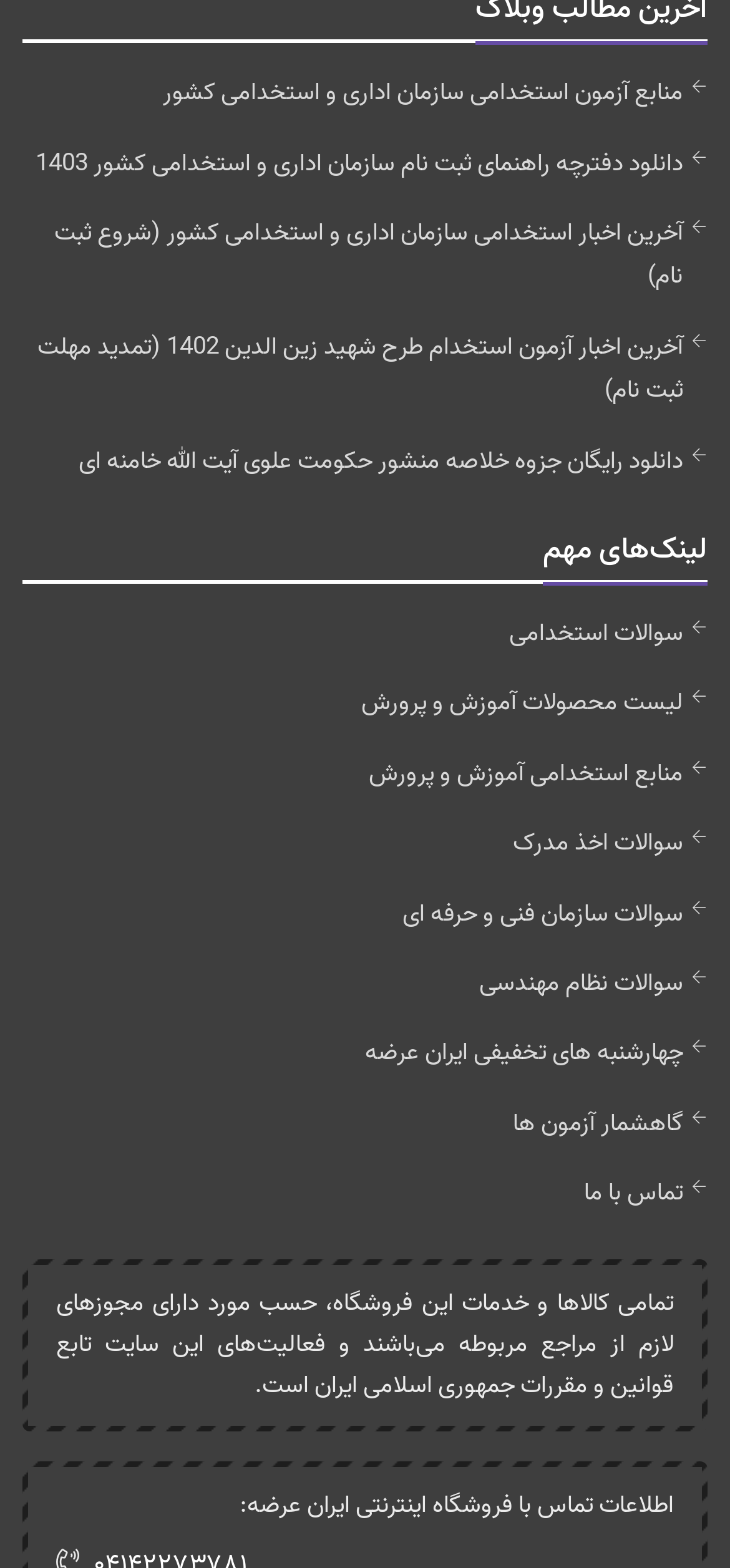What is the warning message at the bottom of the webpage?
Based on the visual information, provide a detailed and comprehensive answer.

At the bottom of the webpage, there is a warning message stating that 'تمامی کالاها و خدمات اين فروشگاه، حسب مورد دارای مجوزهای لازم از مراجع مربوطه می‌باشند و فعاليت‌های اين سايت تابع قوانين و مقررات جمهوری اسلامی ايران است', which translates to 'All products and services of this store, as the case may be, have the necessary permits from the relevant authorities and the activities of this site are subject to the laws and regulations of the Islamic Republic of Iran'.